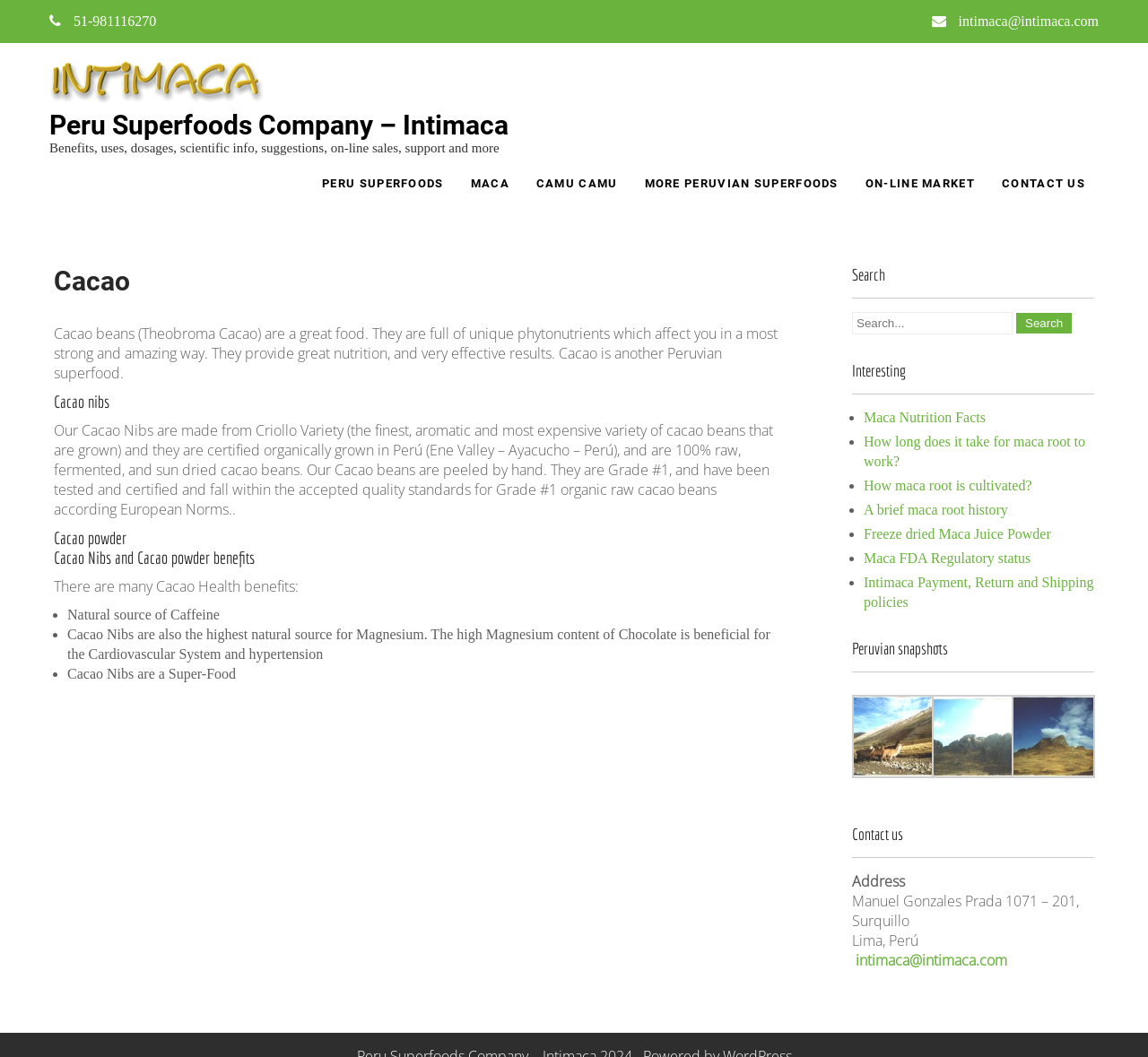Please locate the bounding box coordinates of the element's region that needs to be clicked to follow the instruction: "Click on the 'PERU SUPERFOODS' link". The bounding box coordinates should be provided as four float numbers between 0 and 1, i.e., [left, top, right, bottom].

[0.269, 0.148, 0.398, 0.2]